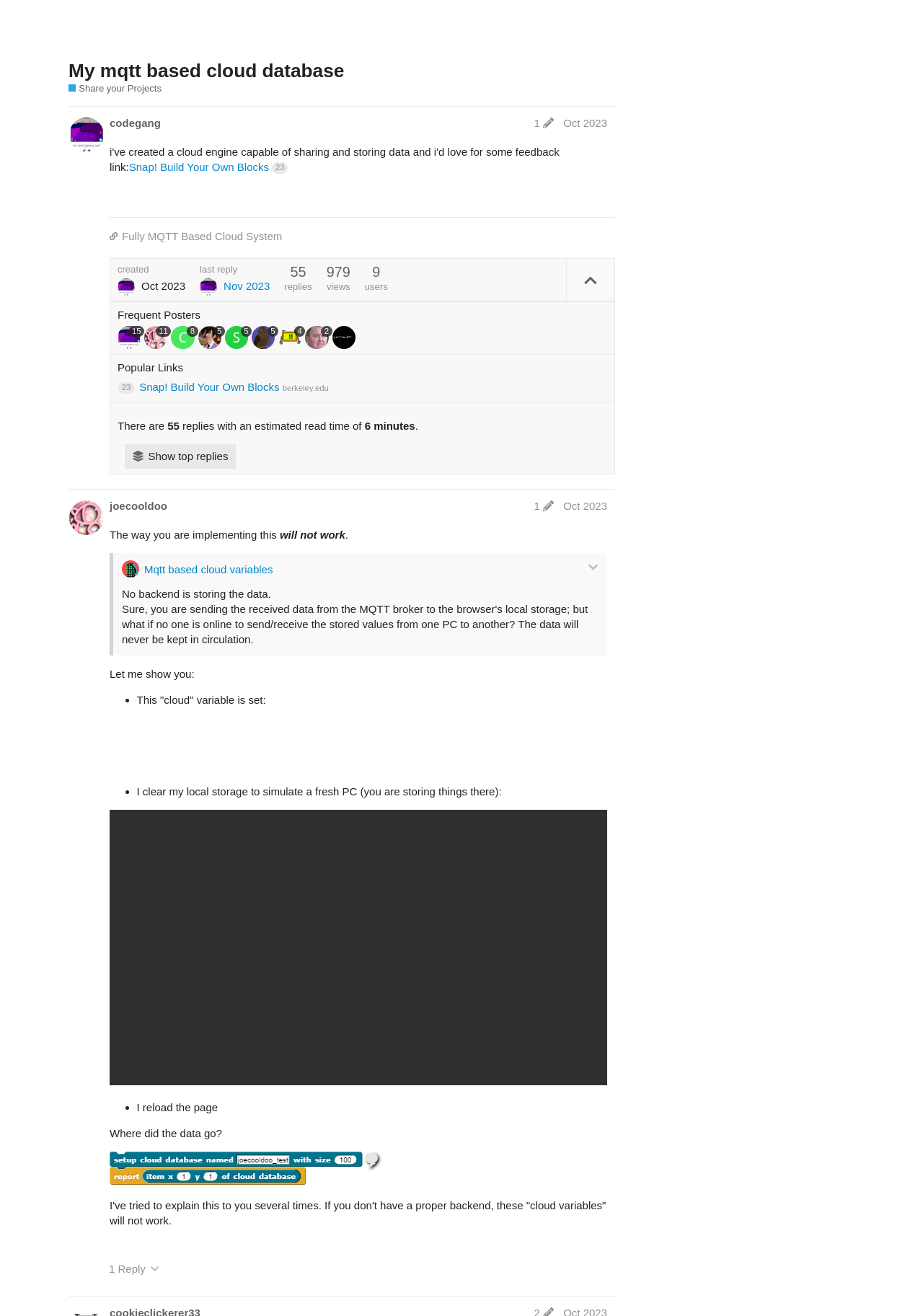Provide the bounding box coordinates of the HTML element described by the text: "1 Reply".

[0.11, 0.097, 0.18, 0.116]